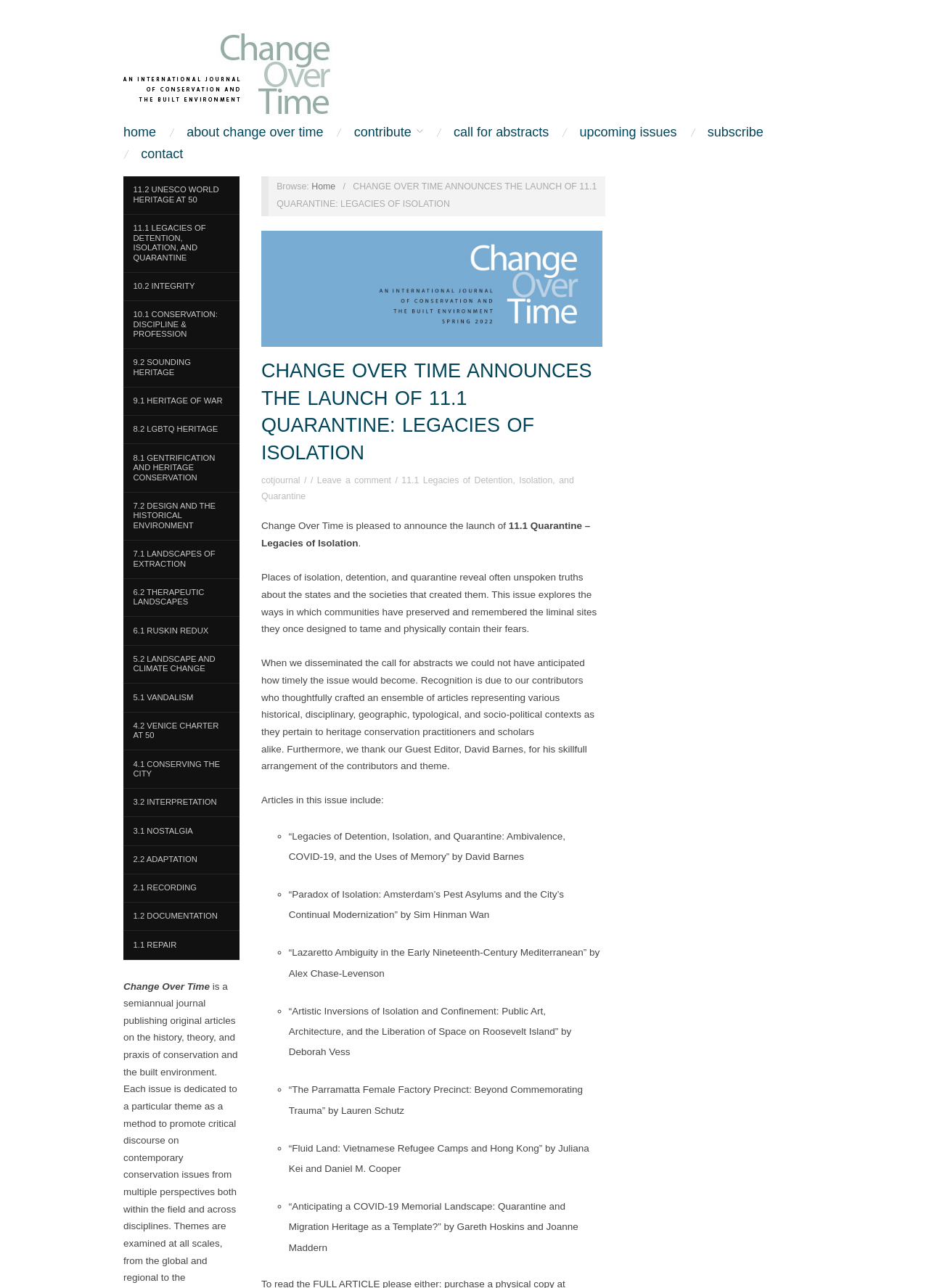Determine the bounding box for the described UI element: "5.2 Landscape and Climate Change".

[0.133, 0.501, 0.258, 0.531]